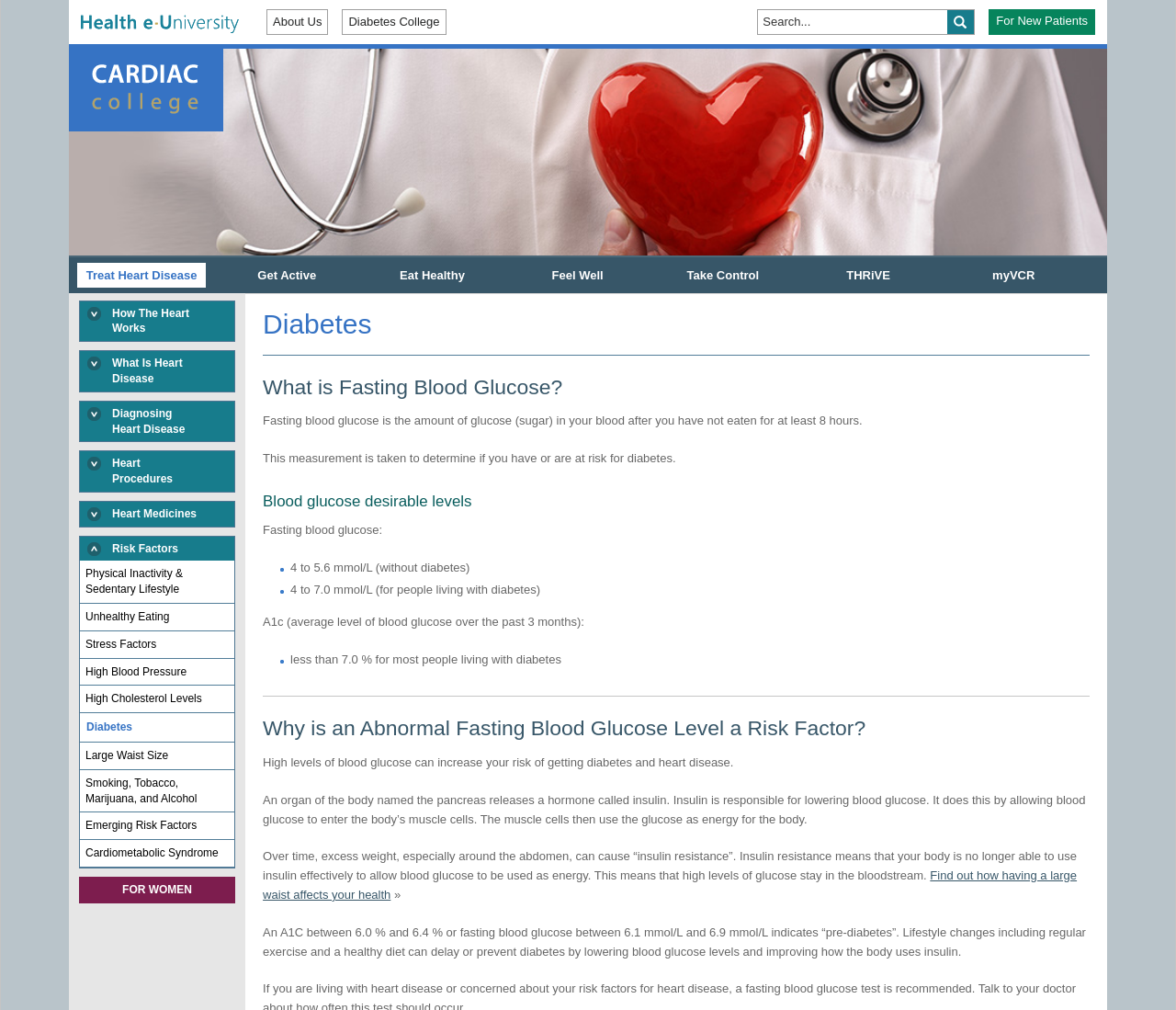Please locate the bounding box coordinates of the element that should be clicked to achieve the given instruction: "Search for something".

[0.649, 0.01, 0.806, 0.03]